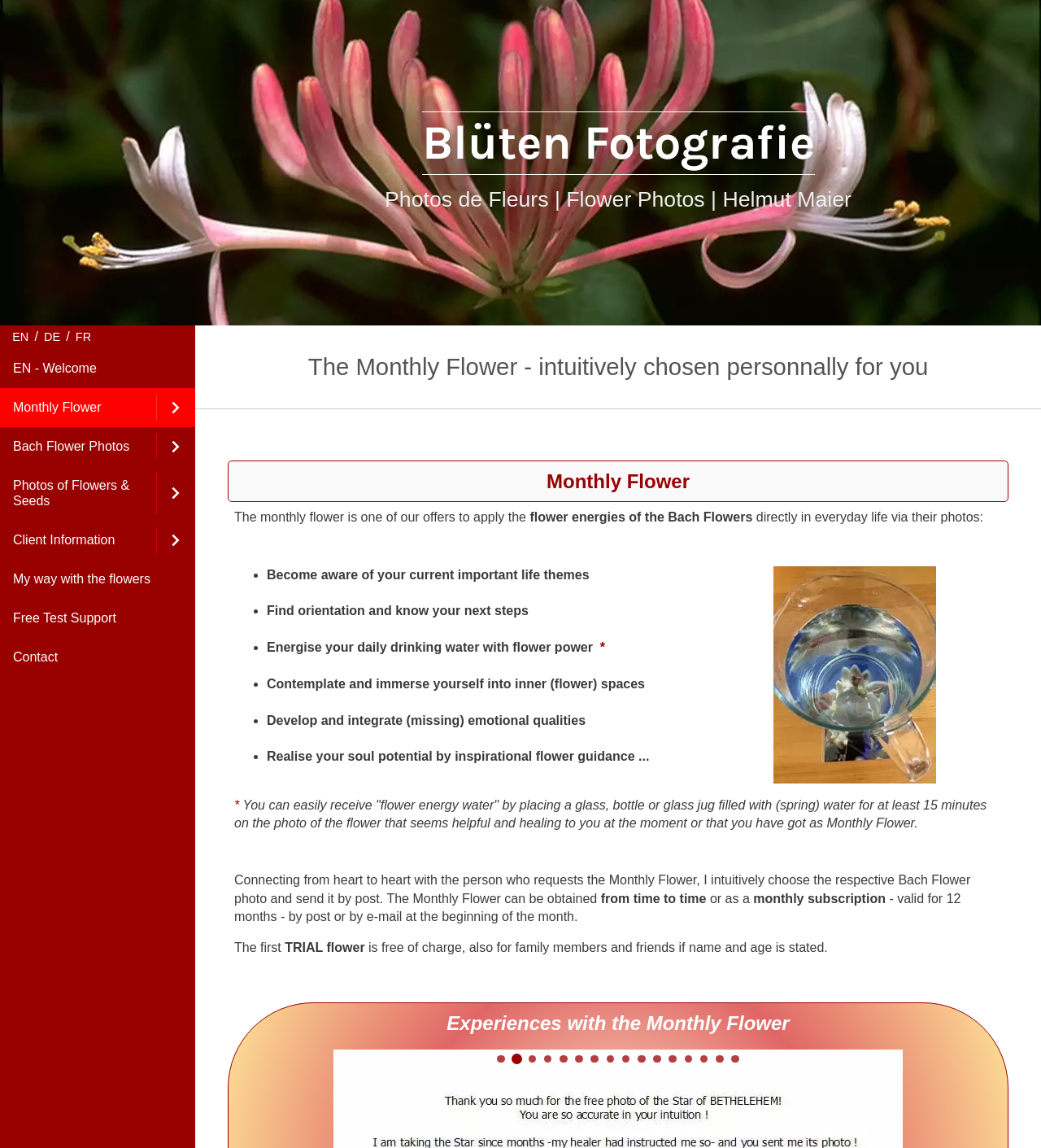Please identify the bounding box coordinates of the region to click in order to complete the task: "Click the 'Contact' link". The coordinates must be four float numbers between 0 and 1, specified as [left, top, right, bottom].

[0.0, 0.555, 0.188, 0.589]